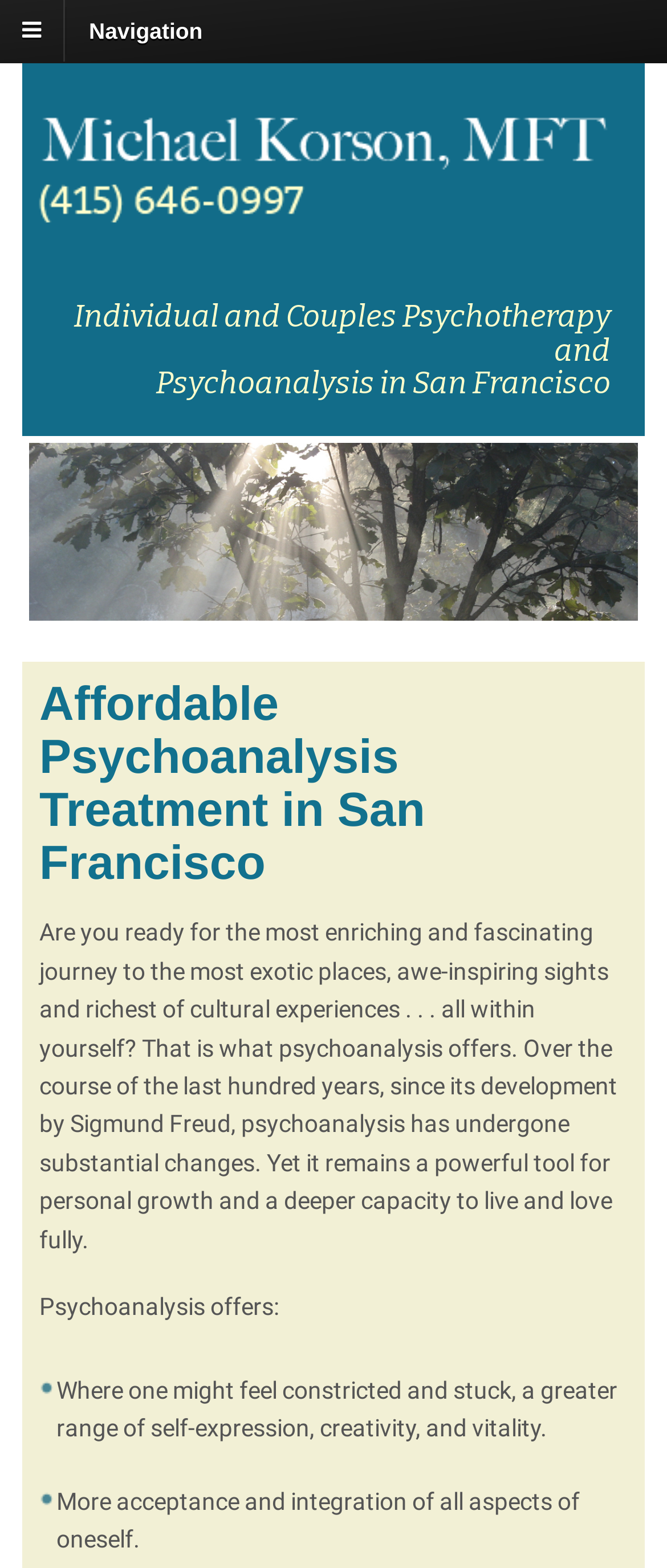Construct a thorough caption encompassing all aspects of the webpage.

The webpage is about Michael Korson, a psychotherapist offering individual, couples, or group therapy in San Francisco. At the top, there is a navigation section with a link labeled "Navigation". Below this, a link to Michael Korson's profile is displayed, accompanied by an image of him. 

To the right of Michael Korson's profile link, there are two lines of text: "Individual and Couples Psychotherapy and" and "Psychoanalysis in San Francisco". 

Below these, an image related to fees and insurance is displayed. Underneath this image, there is a section with a heading "Affordable Psychoanalysis Treatment in San Francisco". This section contains a lengthy paragraph describing the benefits of psychoanalysis, including personal growth and a deeper capacity to live and love fully. 

The paragraph is followed by a list of what psychoanalysis offers, including a greater range of self-expression, creativity, and vitality, as well as more acceptance and integration of all aspects of oneself.